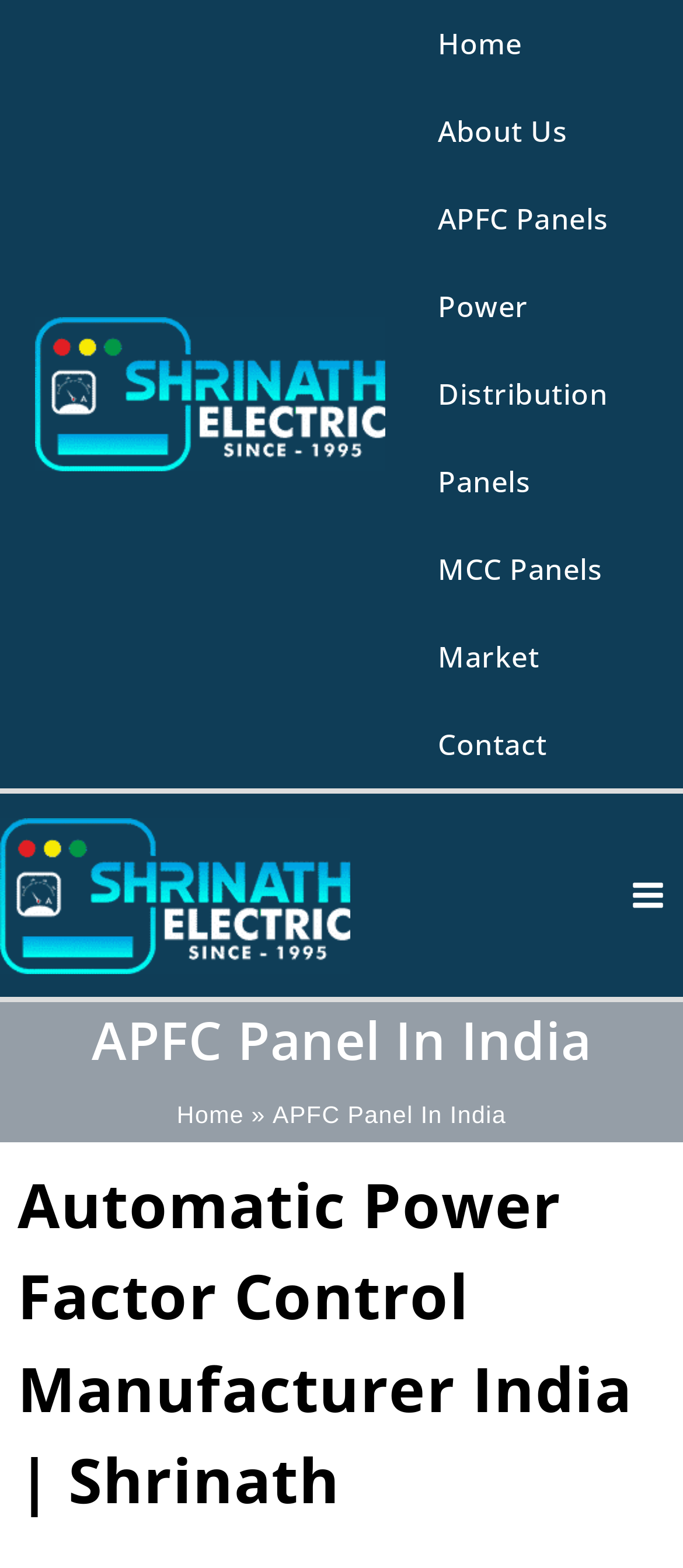Given the element description "Home", identify the bounding box of the corresponding UI element.

[0.259, 0.703, 0.357, 0.72]